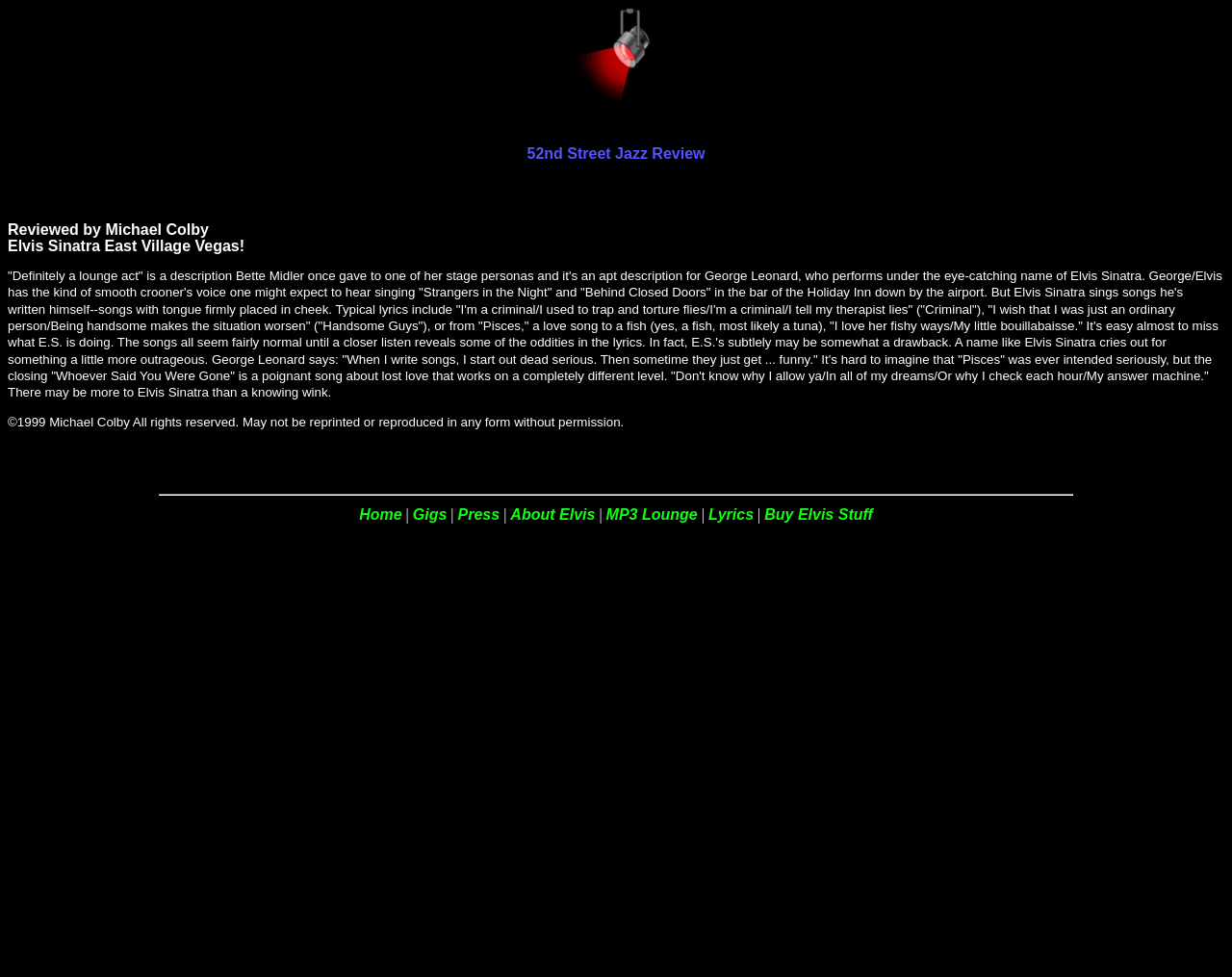Determine the bounding box coordinates for the HTML element described here: "MP3 Lounge".

[0.492, 0.518, 0.566, 0.535]